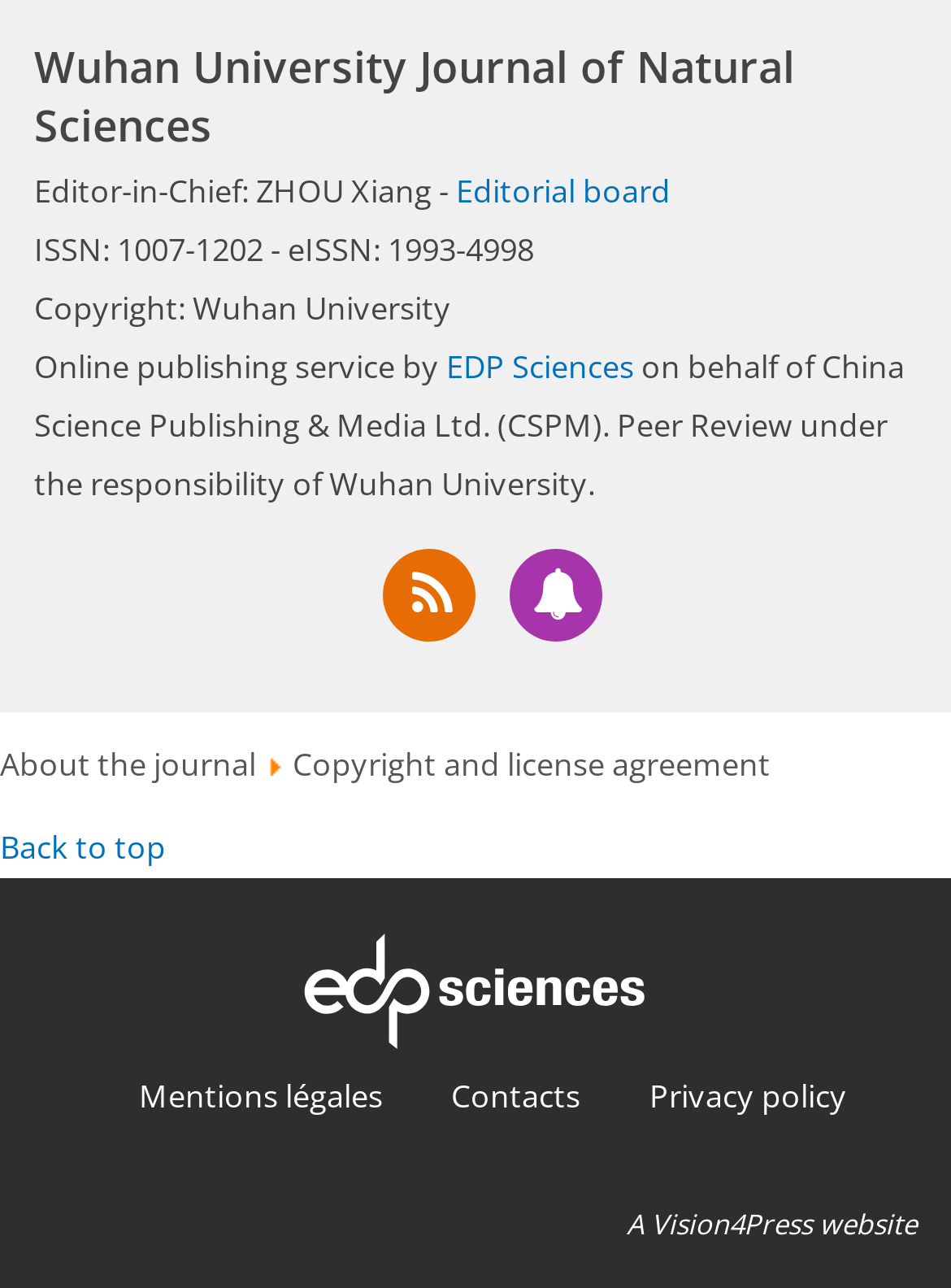Identify the bounding box coordinates for the UI element mentioned here: "Privacy policy". Provide the coordinates as four float values between 0 and 1, i.e., [left, top, right, bottom].

[0.683, 0.833, 0.89, 0.867]